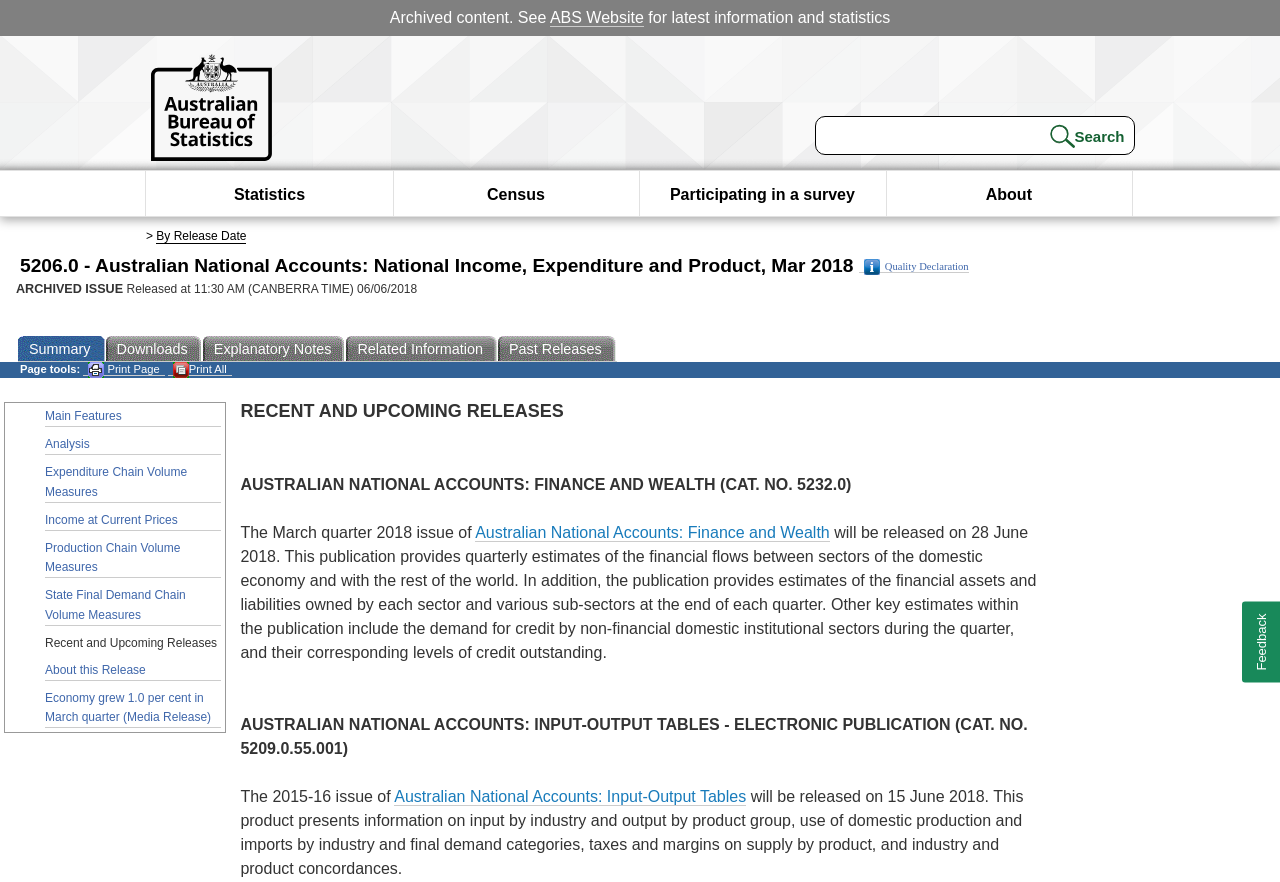Locate the bounding box of the UI element with the following description: "Australian National Accounts: Input-Output Tables".

[0.308, 0.893, 0.583, 0.914]